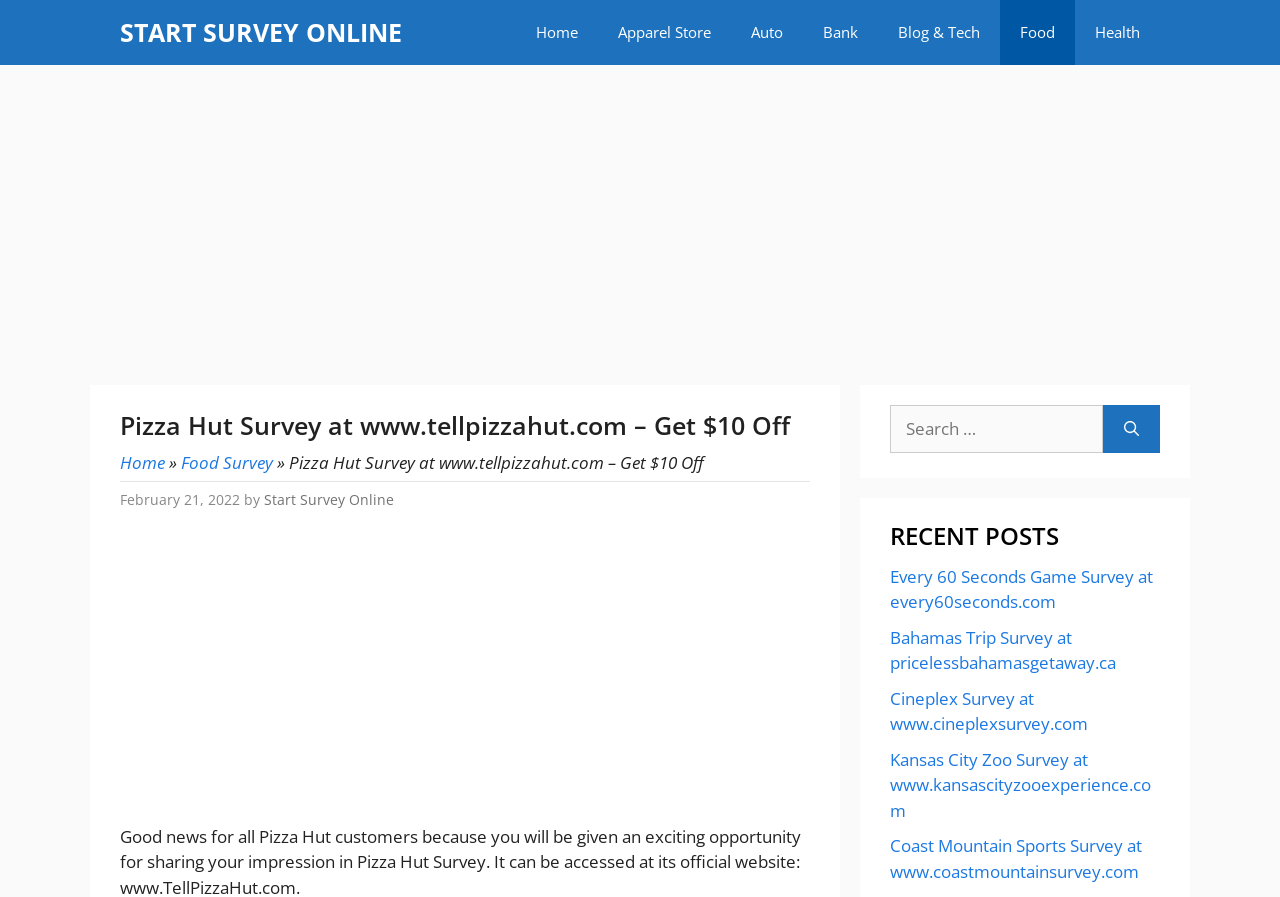What is the text of the first link in the navigation? Examine the screenshot and reply using just one word or a brief phrase.

START SURVEY ONLINE